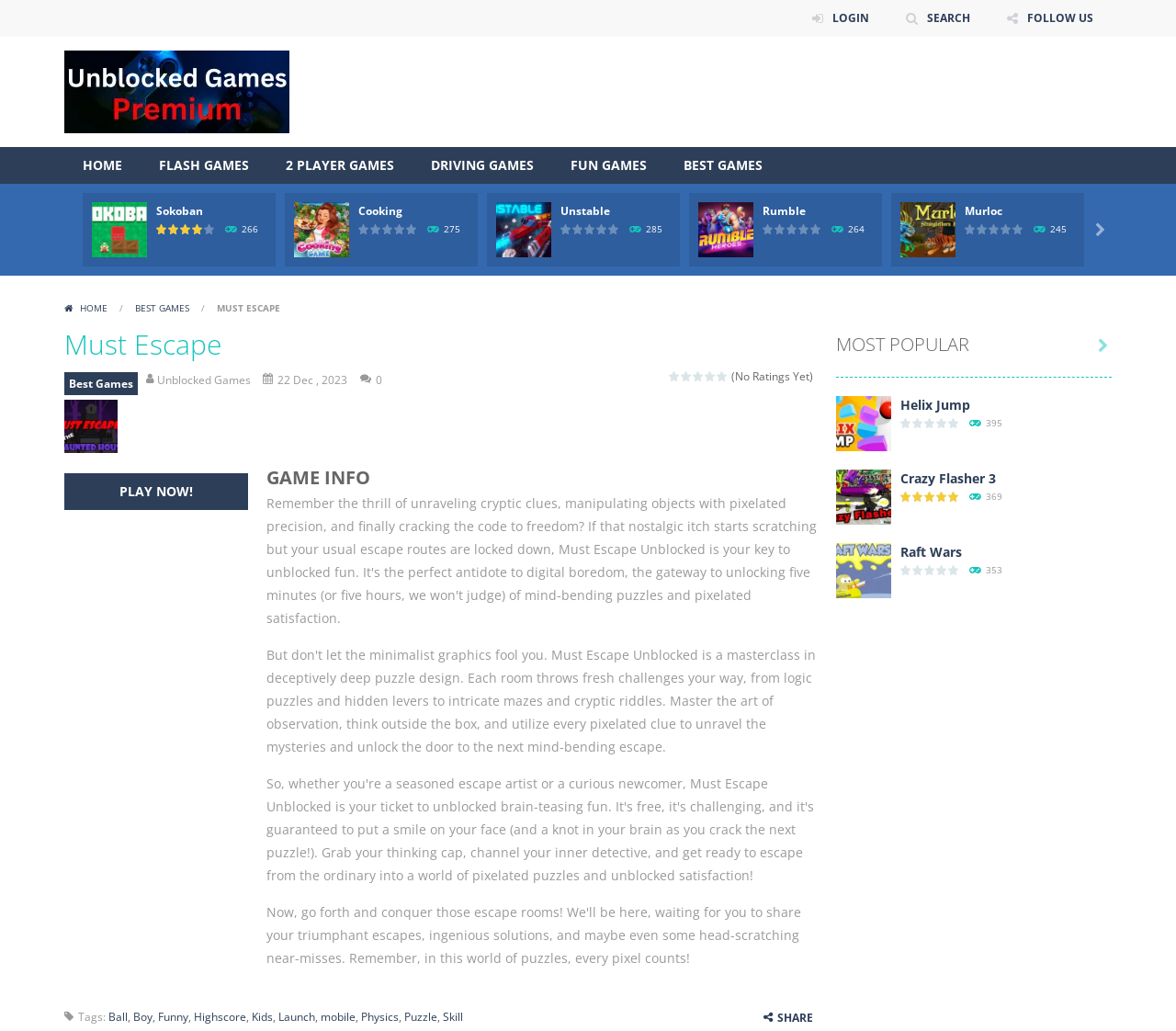Using the information in the image, could you please answer the following question in detail:
What type of games are featured on this webpage?

Based on the webpage content, I can see that there are multiple game links with 'PLAY NOW!' buttons, and the main heading is 'Must Escape'. This suggests that the webpage is featuring escape games.